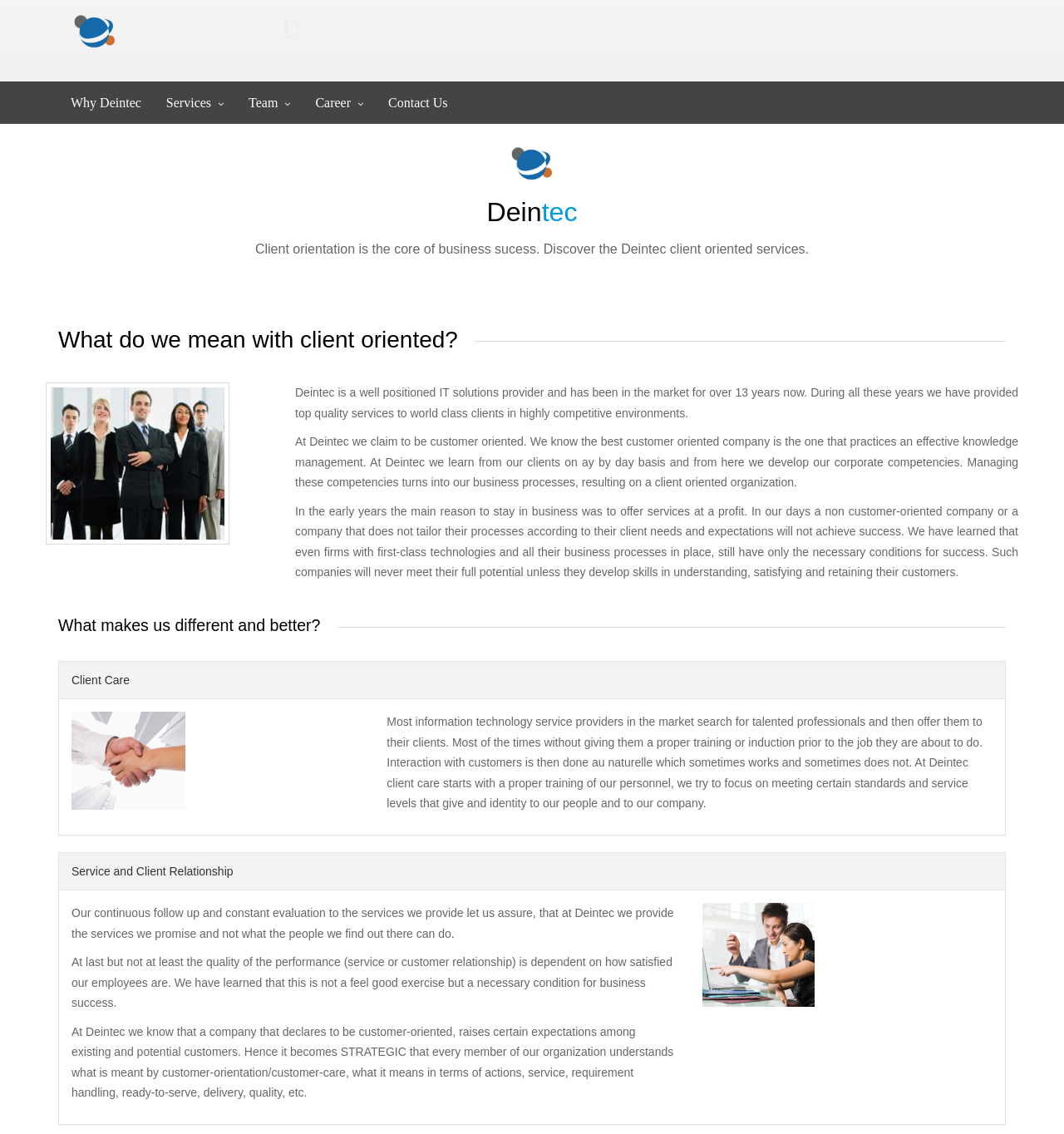How long has Deintec been in the market?
Please give a detailed and elaborate answer to the question.

According to the webpage content, Deintec has been in the market for over 13 years, as stated in the paragraph 'Deintec is a well positioned IT solutions provider and has been in the market for over 13 years now.'